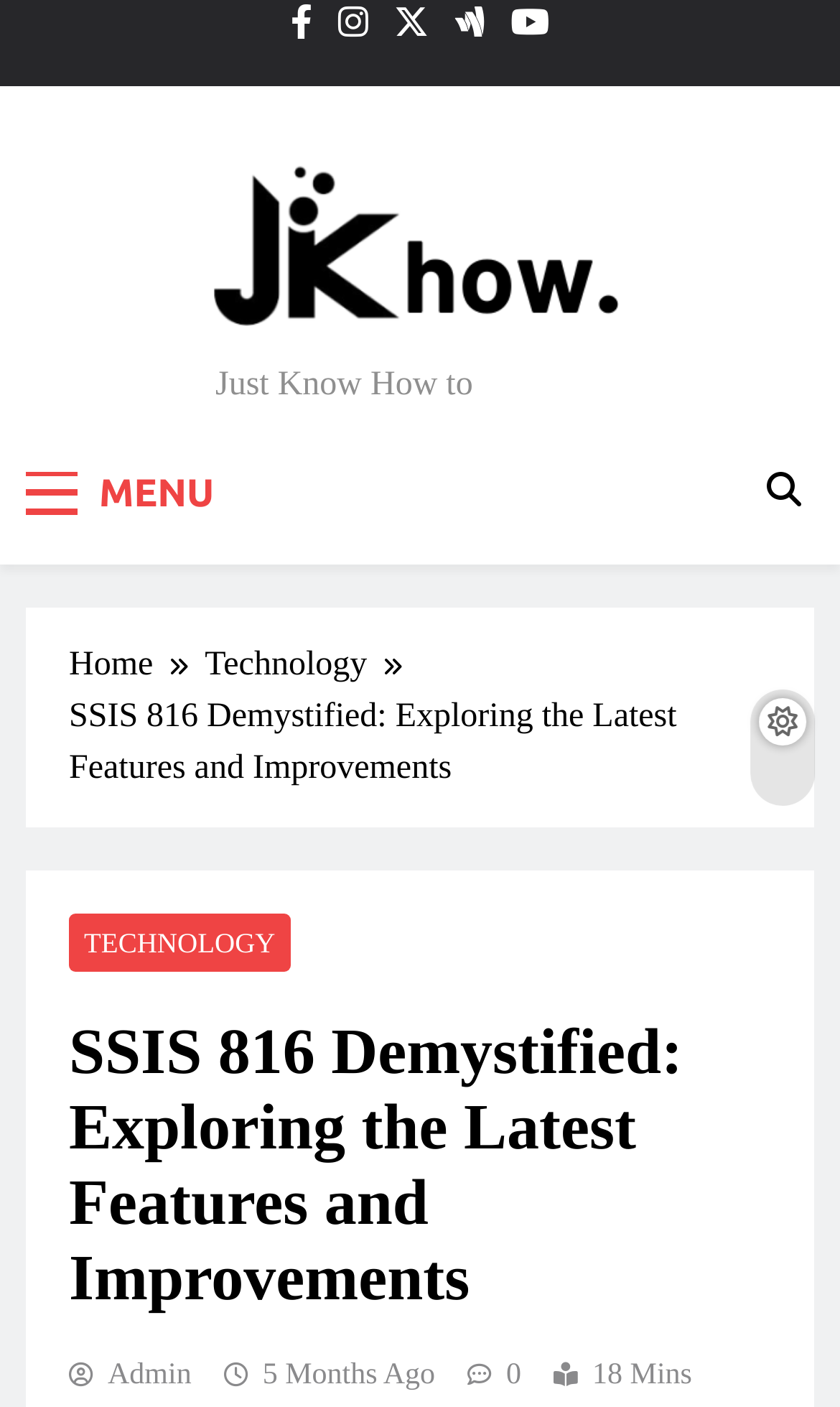How many icons are in the top-right corner of the webpage?
Using the image as a reference, answer the question with a short word or phrase.

5